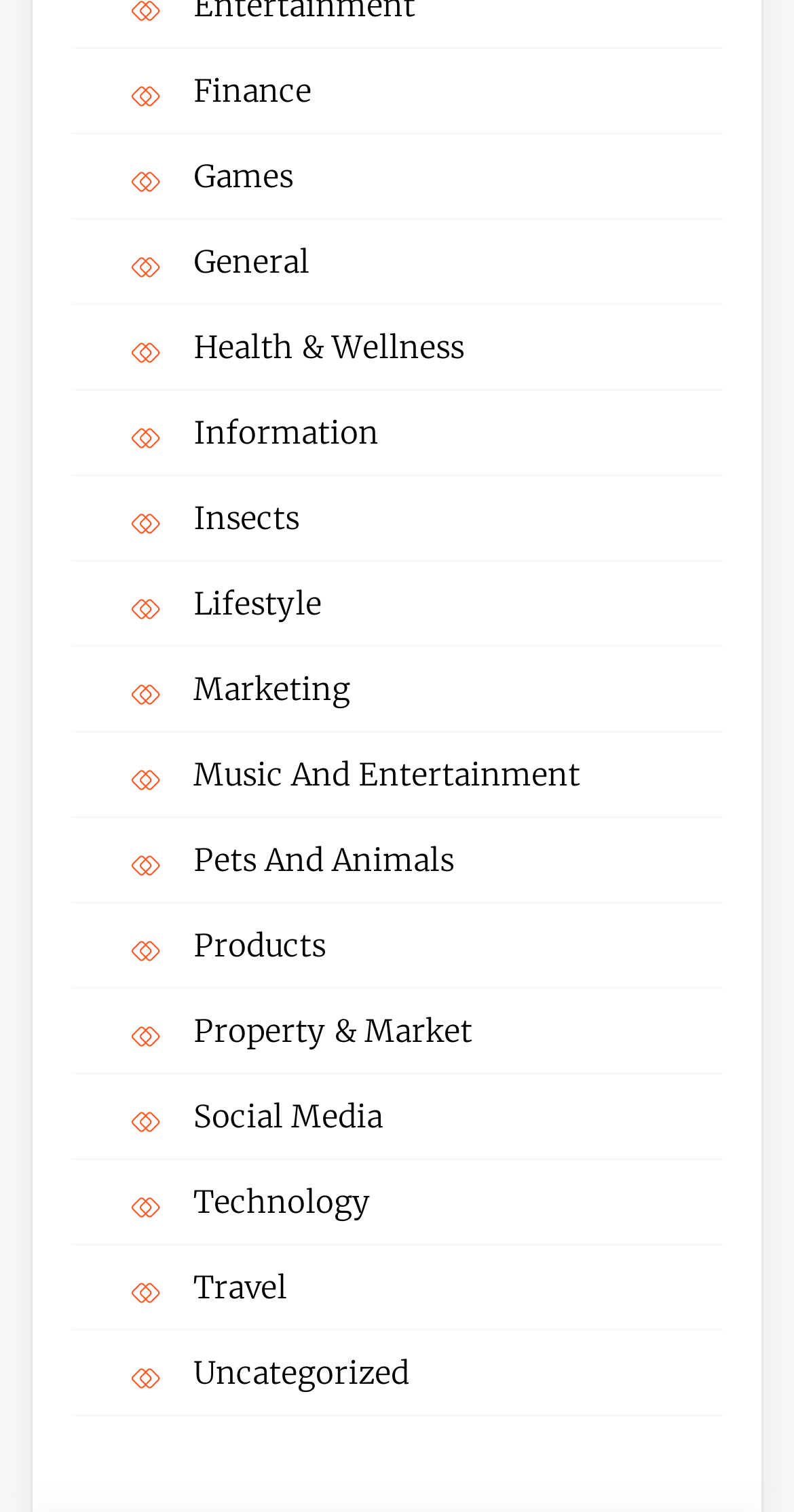Give the bounding box coordinates for this UI element: "Social Media". The coordinates should be four float numbers between 0 and 1, arranged as [left, top, right, bottom].

[0.244, 0.726, 0.528, 0.752]